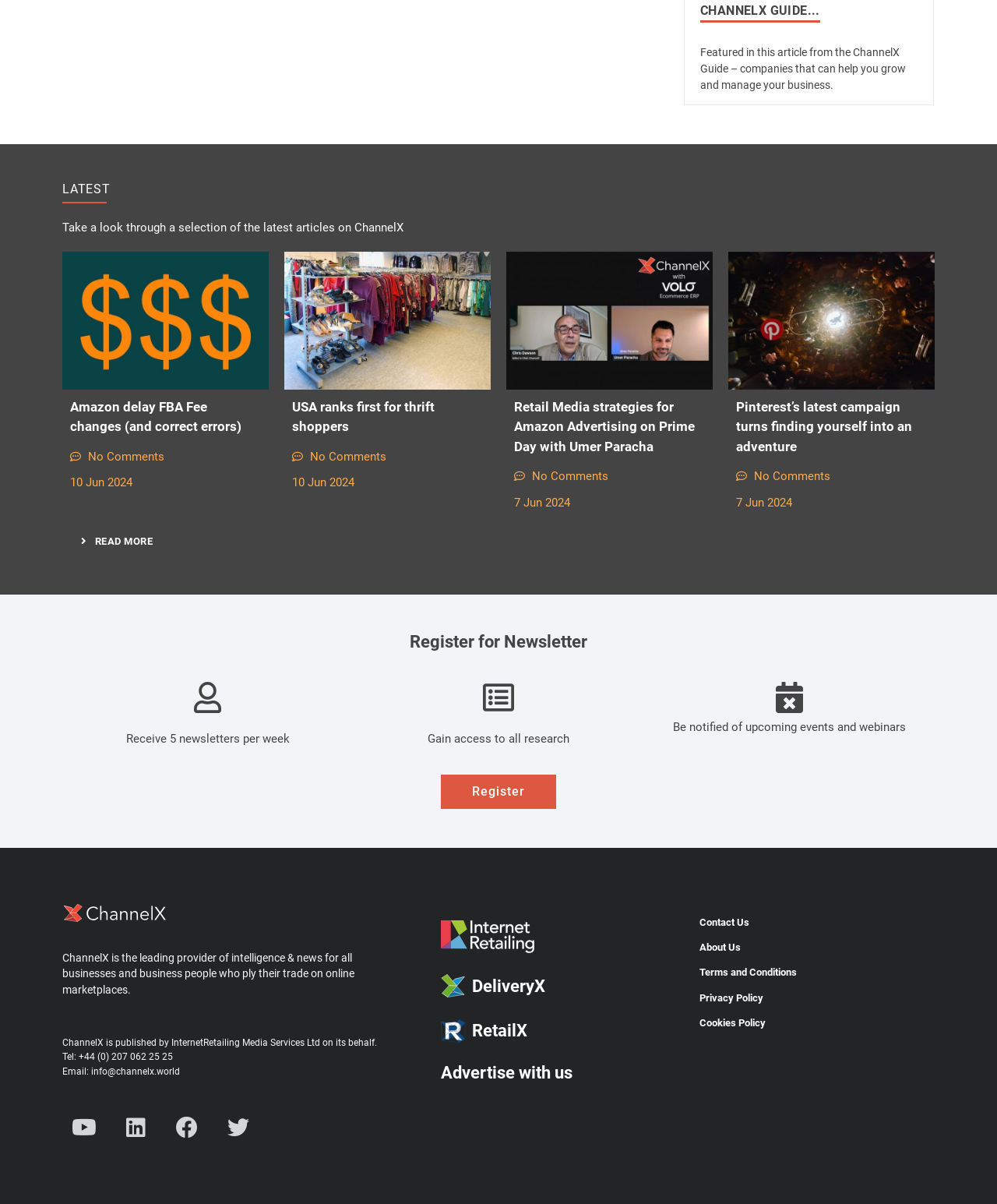Find and specify the bounding box coordinates that correspond to the clickable region for the instruction: "Read the latest article".

[0.062, 0.209, 0.27, 0.415]